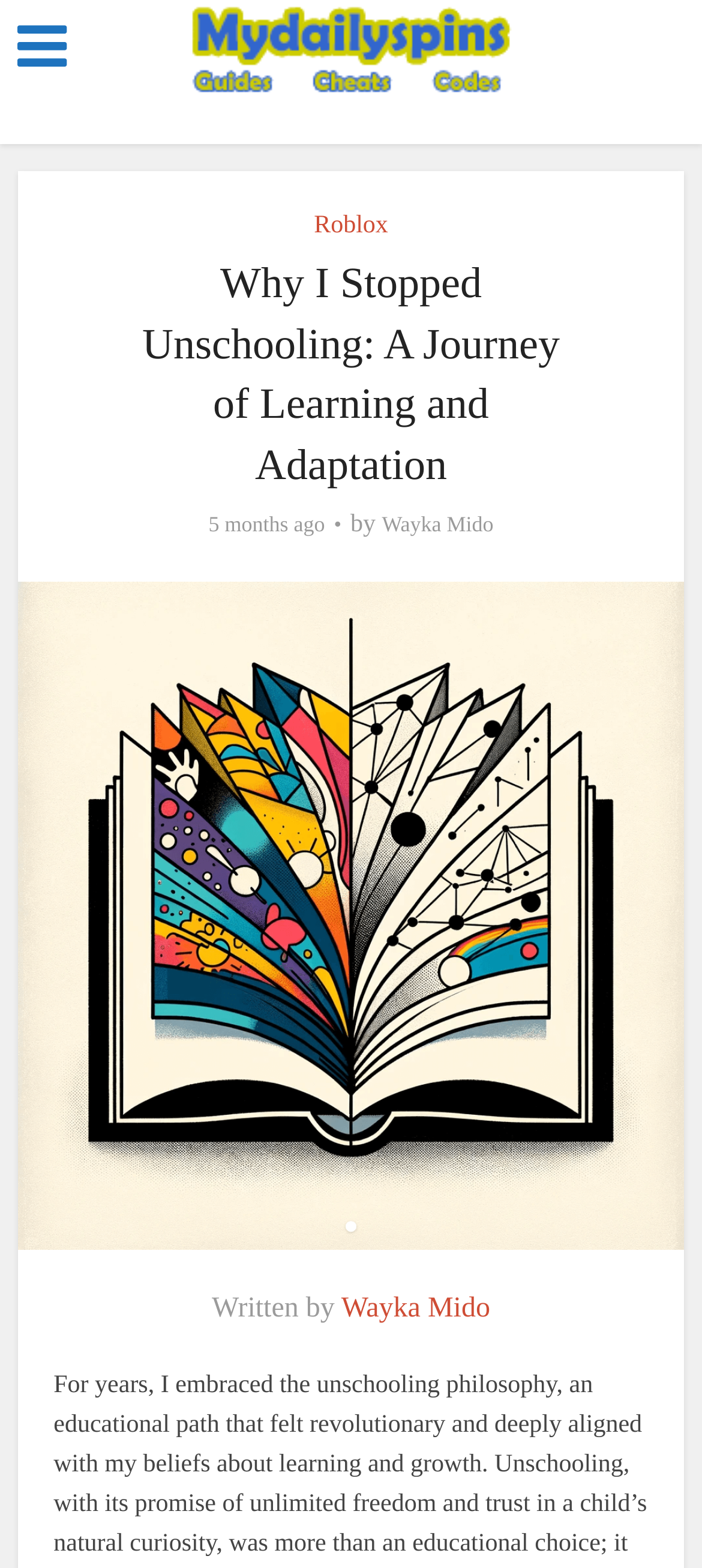Given the element description Roblox, identify the bounding box coordinates for the UI element on the webpage screenshot. The format should be (top-left x, top-left y, bottom-right x, bottom-right y), with values between 0 and 1.

[0.447, 0.136, 0.553, 0.153]